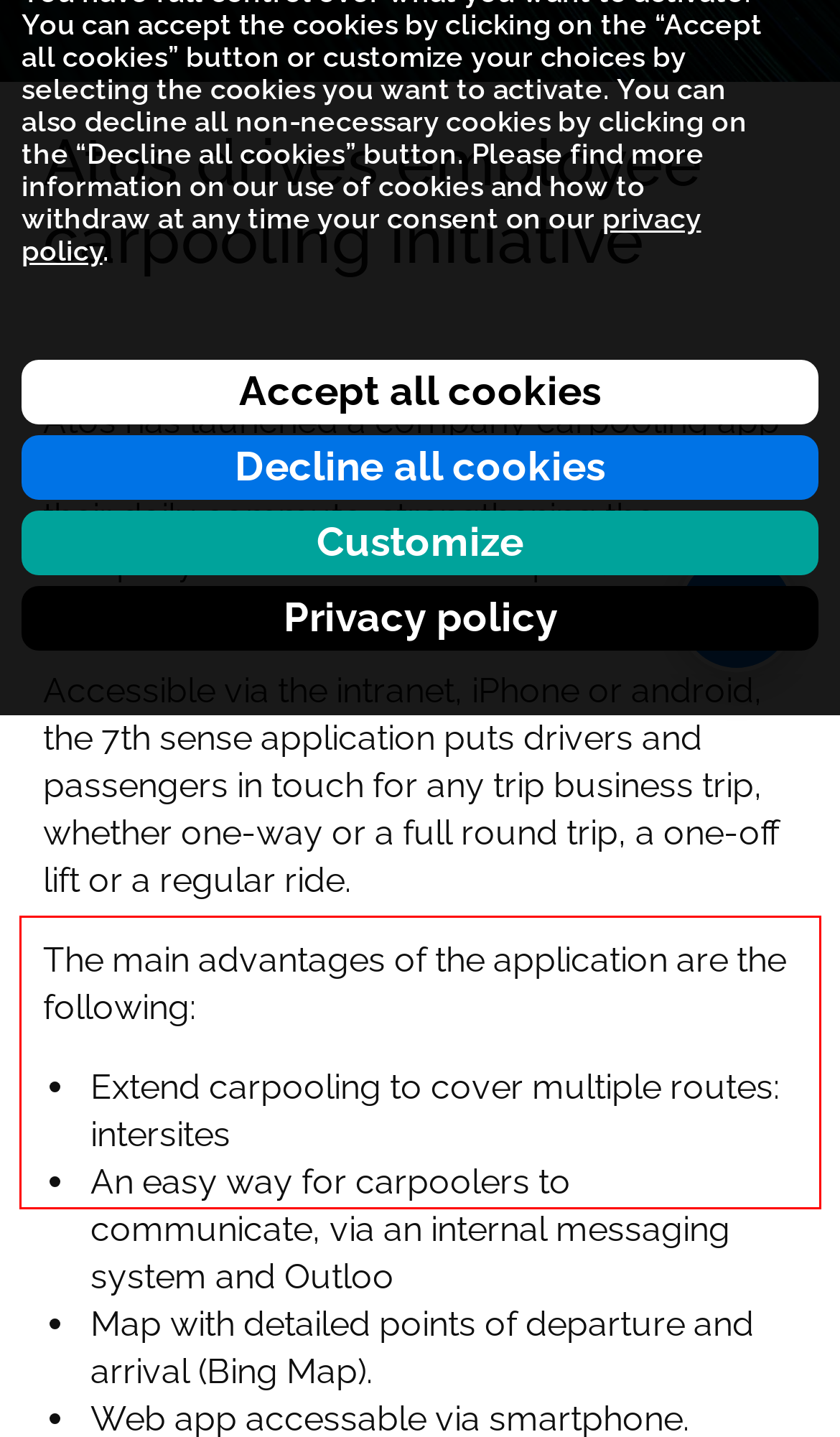You have a screenshot of a webpage with a UI element highlighted by a red bounding box. Use OCR to obtain the text within this highlighted area.

Our website uses cookies. You have full control over what you want to activate. You can accept the cookies by clicking on the “Accept all cookies” button or customize your choices by selecting the cookies you want to activate. You can also decline all non-necessary cookies by clicking on the “Decline all cookies” button.